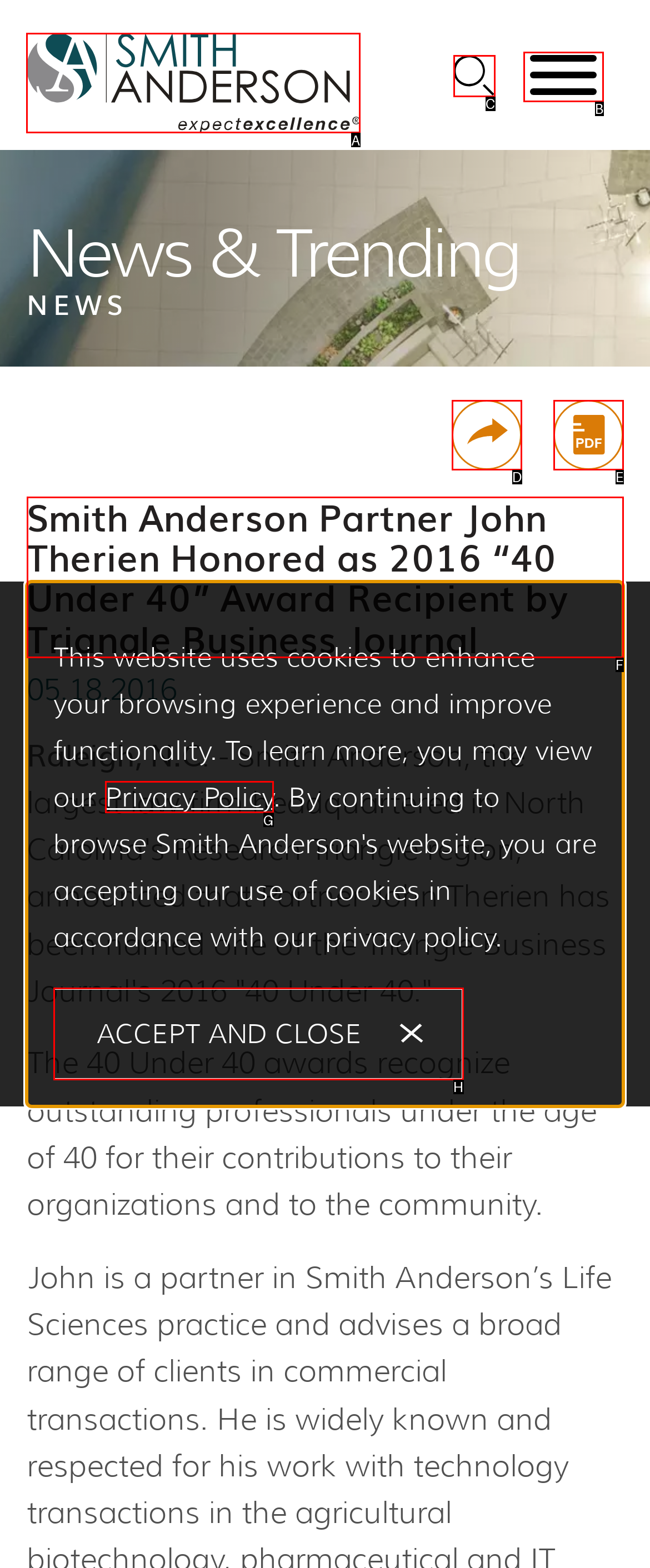Tell me which one HTML element I should click to complete the following task: Click the Smith Anderson logo Answer with the option's letter from the given choices directly.

A